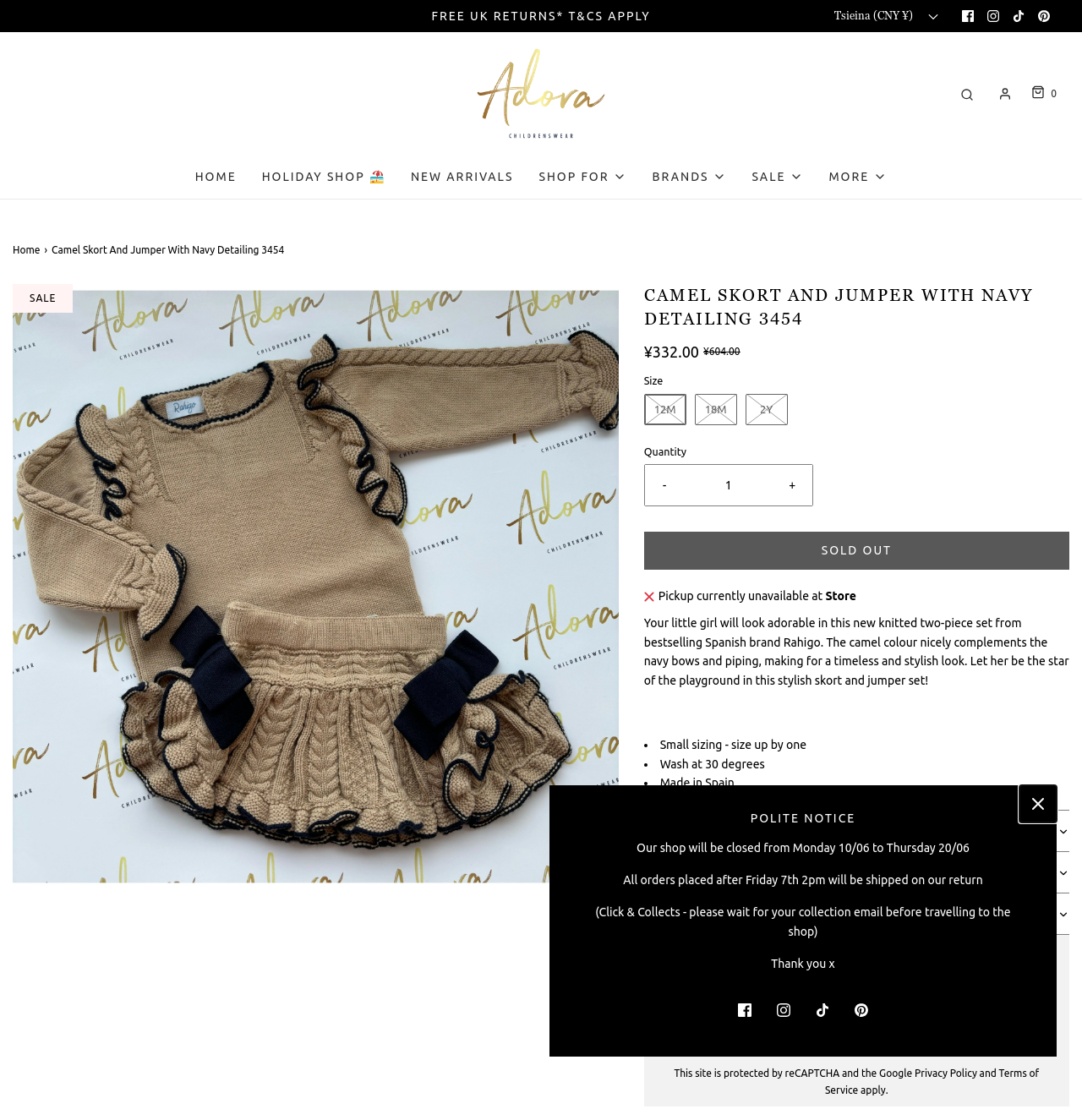Find the main header of the webpage and produce its text content.

CAMEL SKORT AND JUMPER WITH NAVY DETAILING 3454